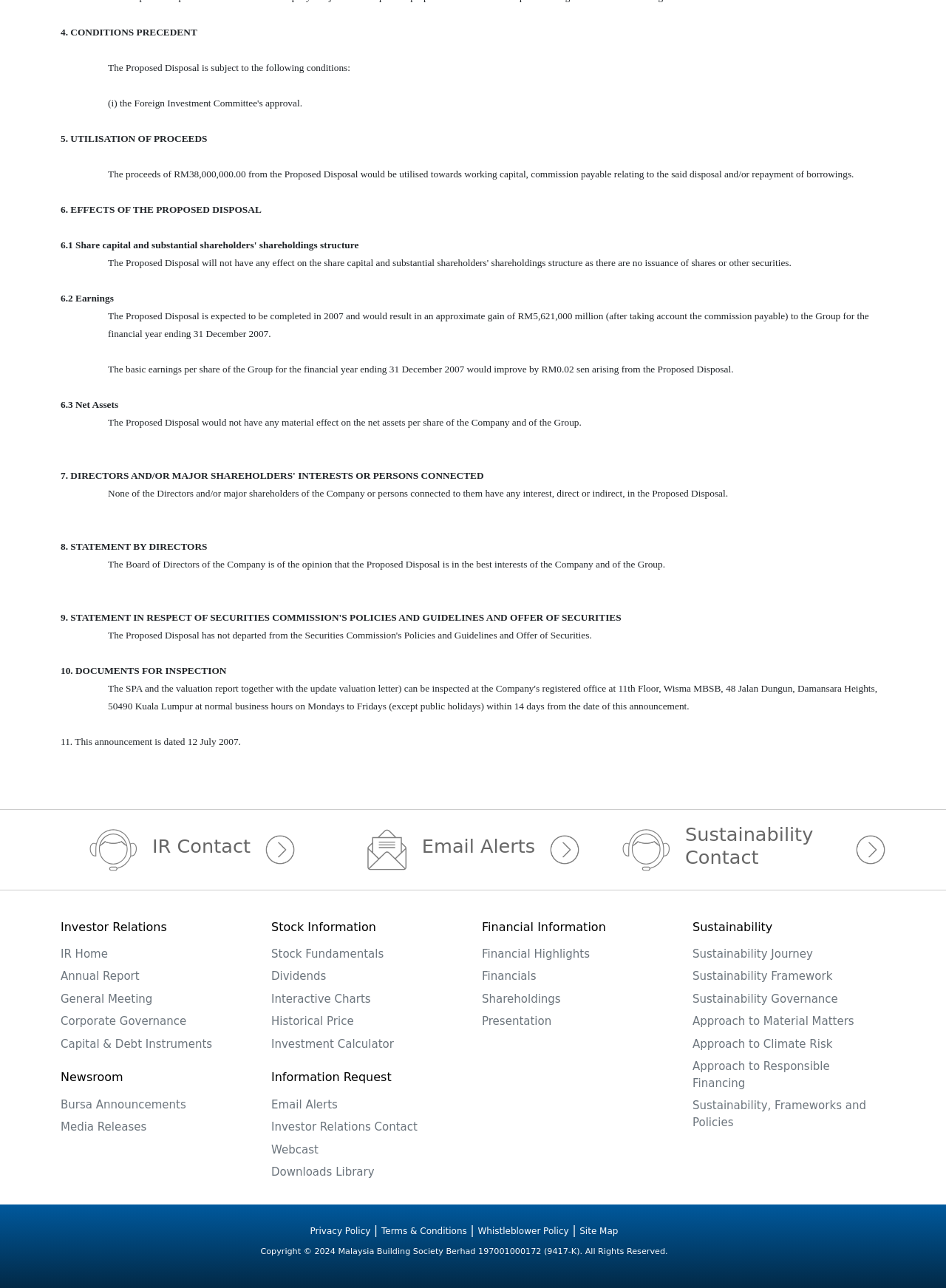Pinpoint the bounding box coordinates for the area that should be clicked to perform the following instruction: "Read Investor Relations".

[0.064, 0.714, 0.268, 0.725]